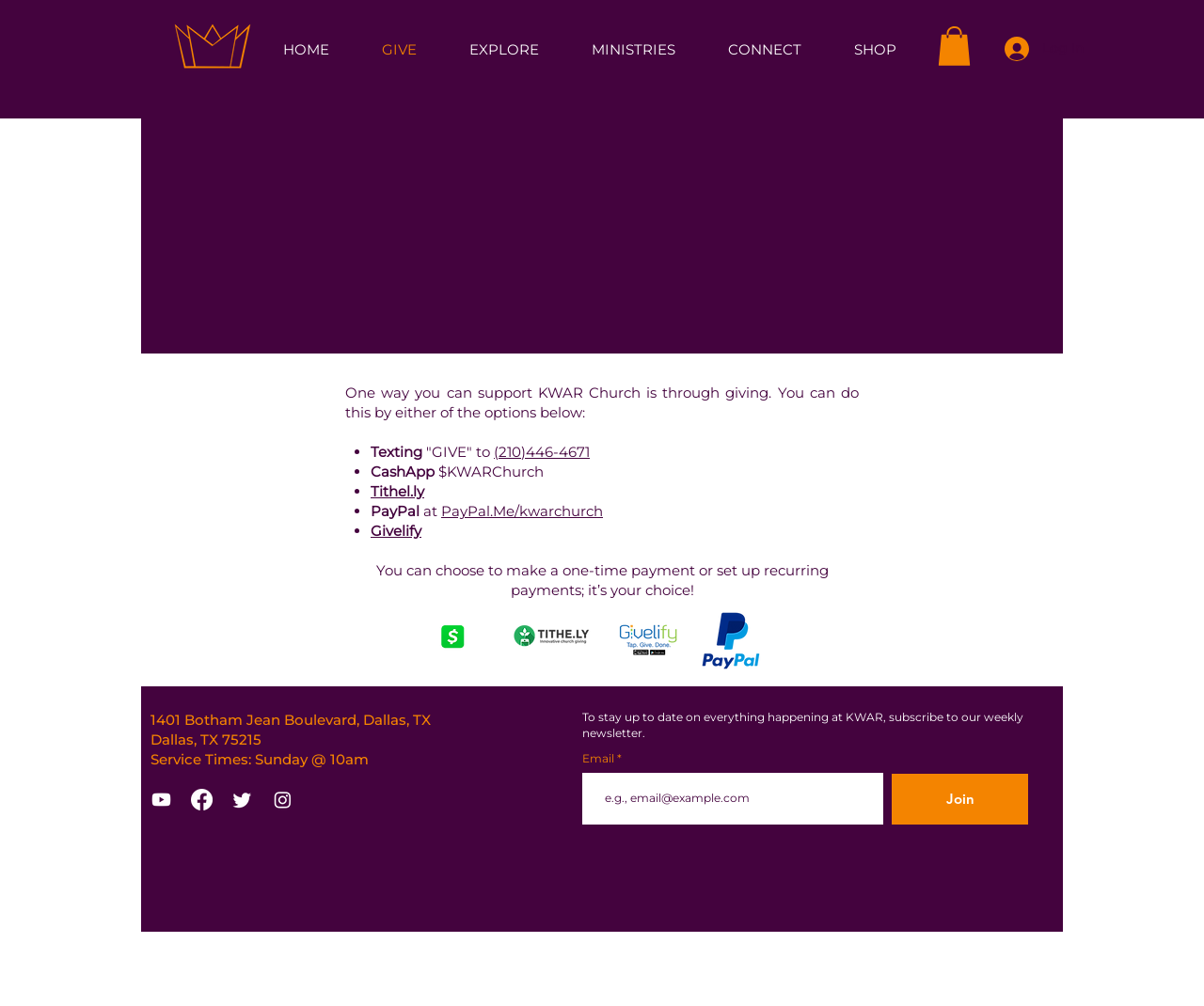What is the name of the church?
Please answer the question with as much detail as possible using the screenshot.

The name of the church can be found in the main heading 'KWAR GIVING' and also in the meta description 'GIVE | KWAR Church'.